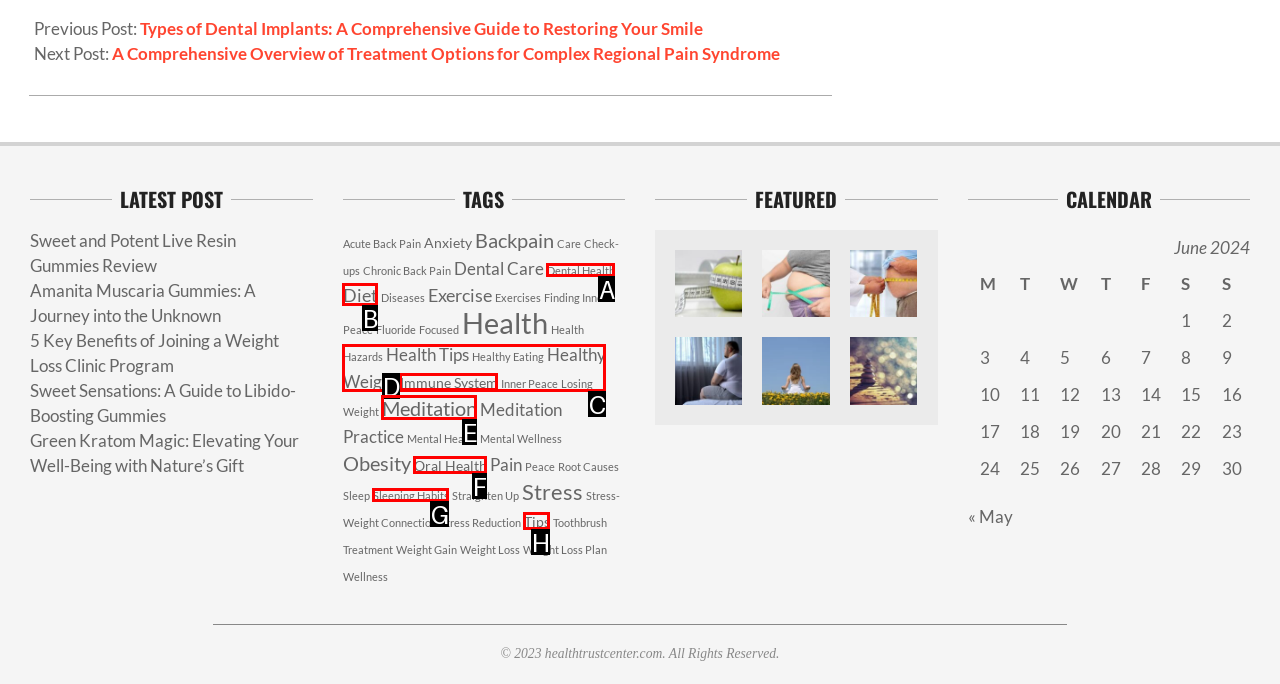Choose the HTML element that corresponds to the description: Meditation
Provide the answer by selecting the letter from the given choices.

E